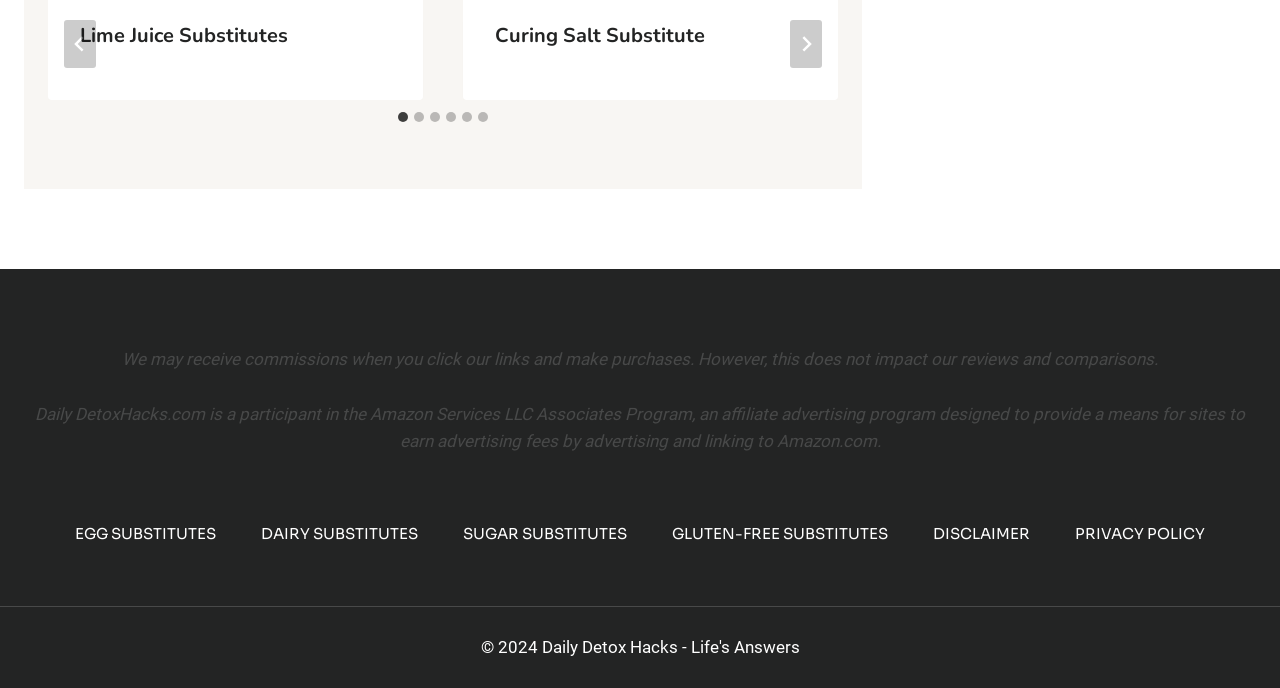Bounding box coordinates should be in the format (top-left x, top-left y, bottom-right x, bottom-right y) and all values should be floating point numbers between 0 and 1. Determine the bounding box coordinate for the UI element described as: Disclaimer

[0.711, 0.759, 0.822, 0.793]